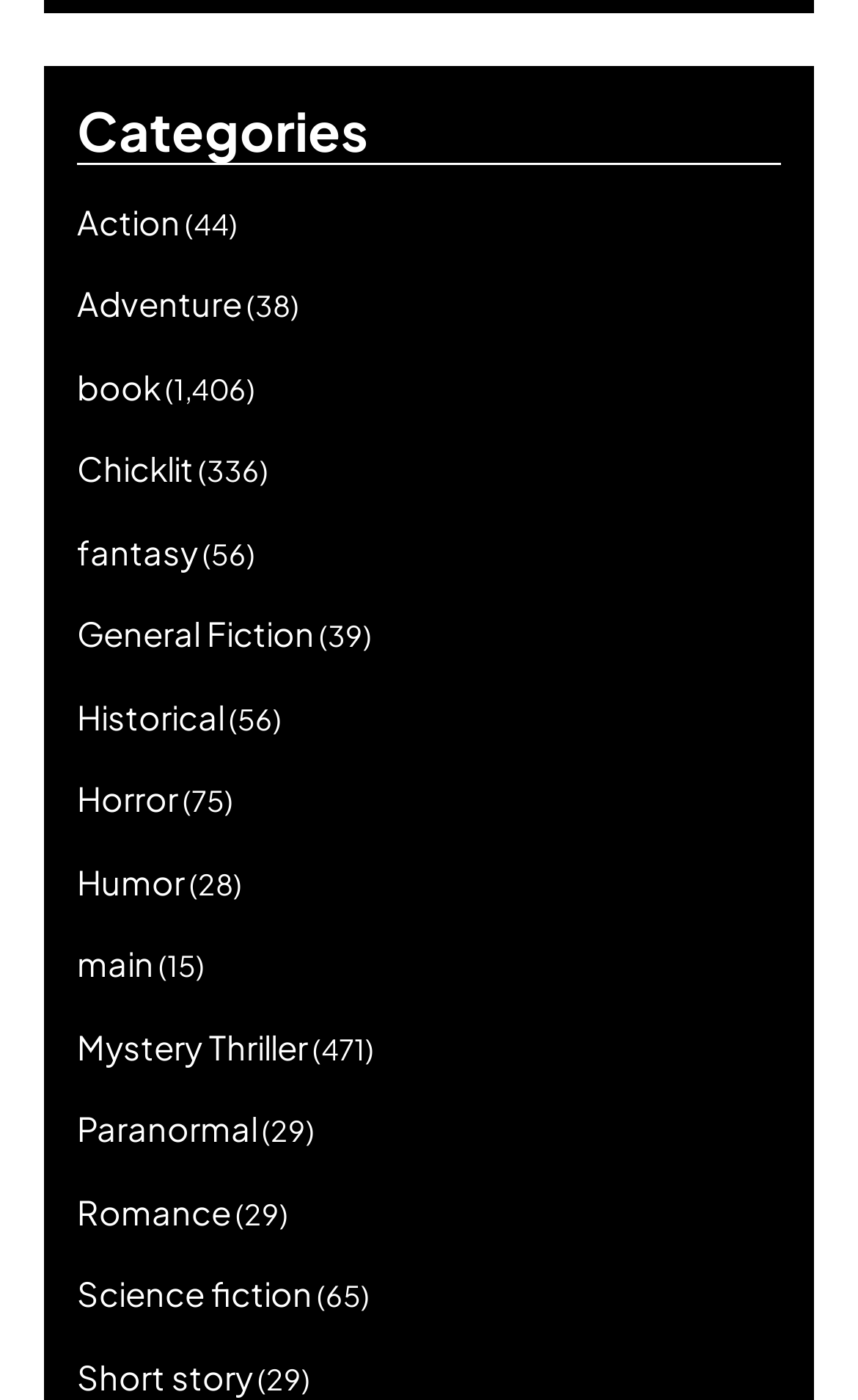Extract the bounding box coordinates for the described element: "Mystery Thriller". The coordinates should be represented as four float numbers between 0 and 1: [left, top, right, bottom].

[0.09, 0.732, 0.359, 0.762]